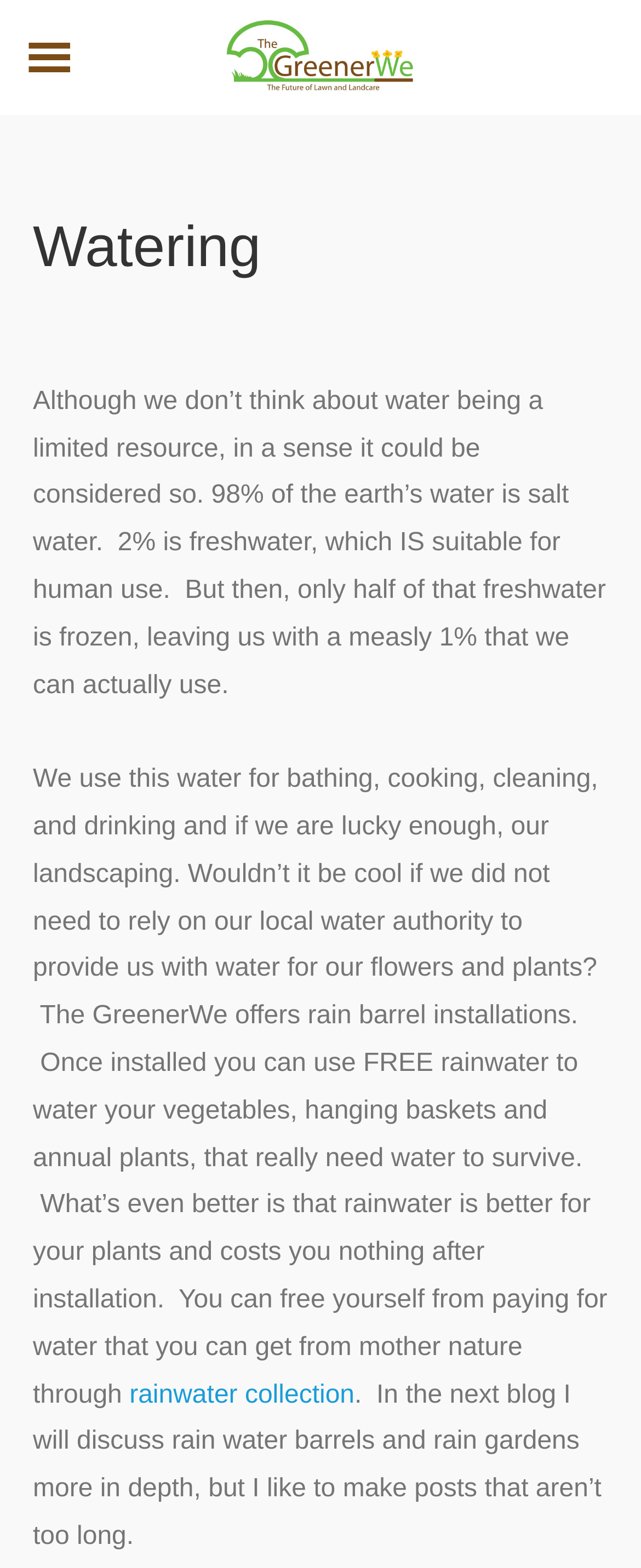Given the element description: "alt="logo"", predict the bounding box coordinates of the UI element it refers to, using four float numbers between 0 and 1, i.e., [left, top, right, bottom].

[0.348, 0.01, 0.652, 0.063]